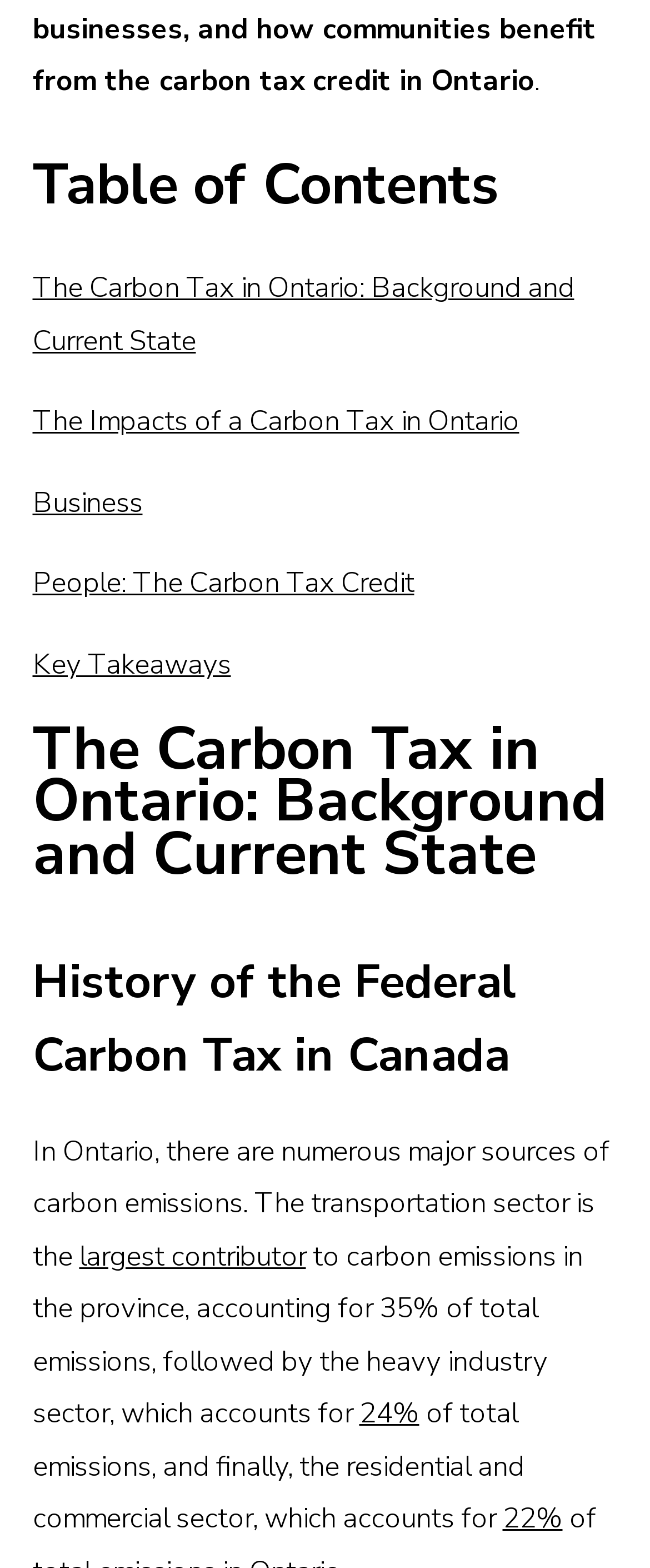Using the information in the image, could you please answer the following question in detail:
What percentage of total emissions is accounted for by the heavy industry sector?

The webpage states that the heavy industry sector accounts for 24% of total emissions in Ontario, which is the second largest contributor after the transportation sector.